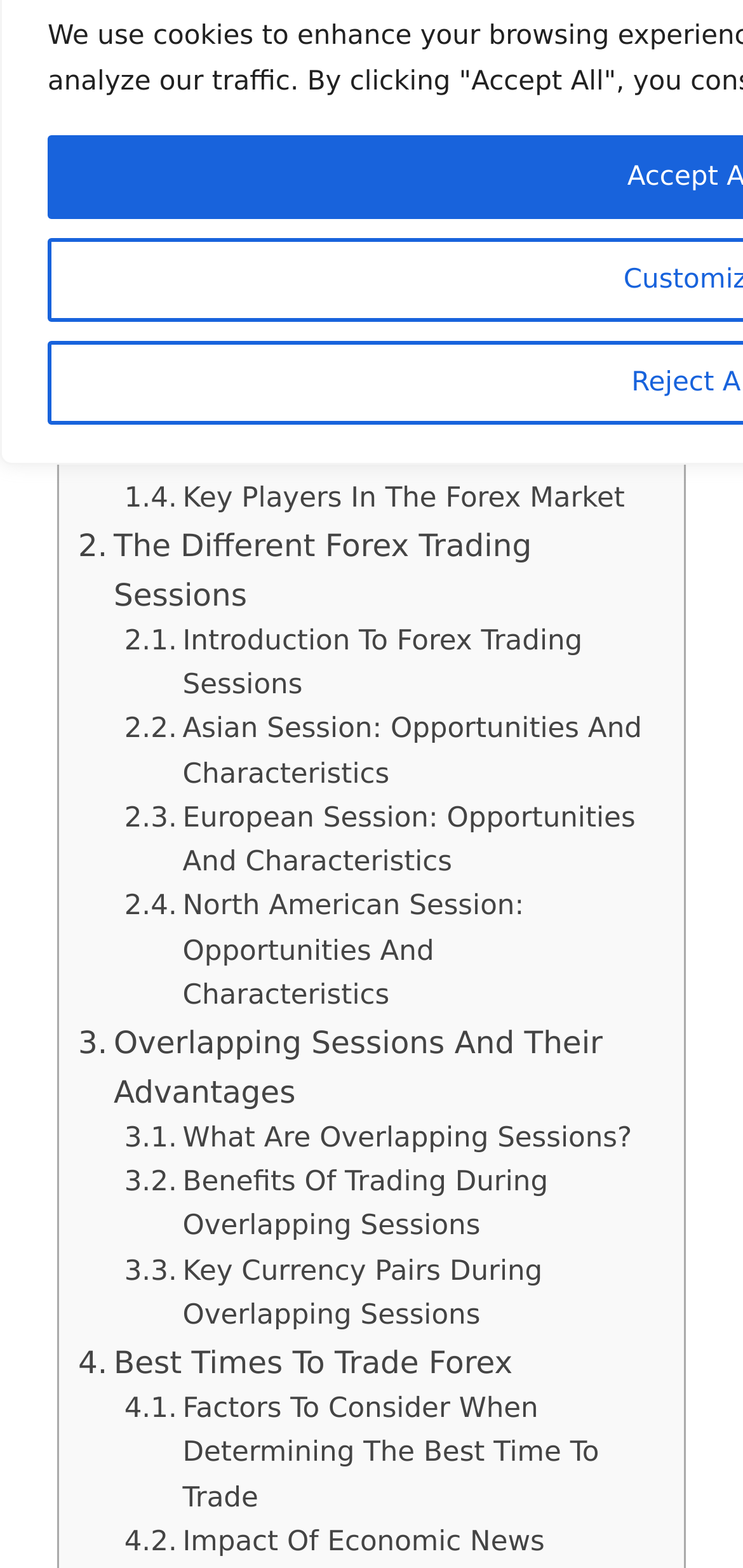Please give the bounding box coordinates of the area that should be clicked to fulfill the following instruction: "Learn about Key Players In The Forex Market". The coordinates should be in the format of four float numbers from 0 to 1, i.e., [left, top, right, bottom].

[0.167, 0.305, 0.841, 0.333]